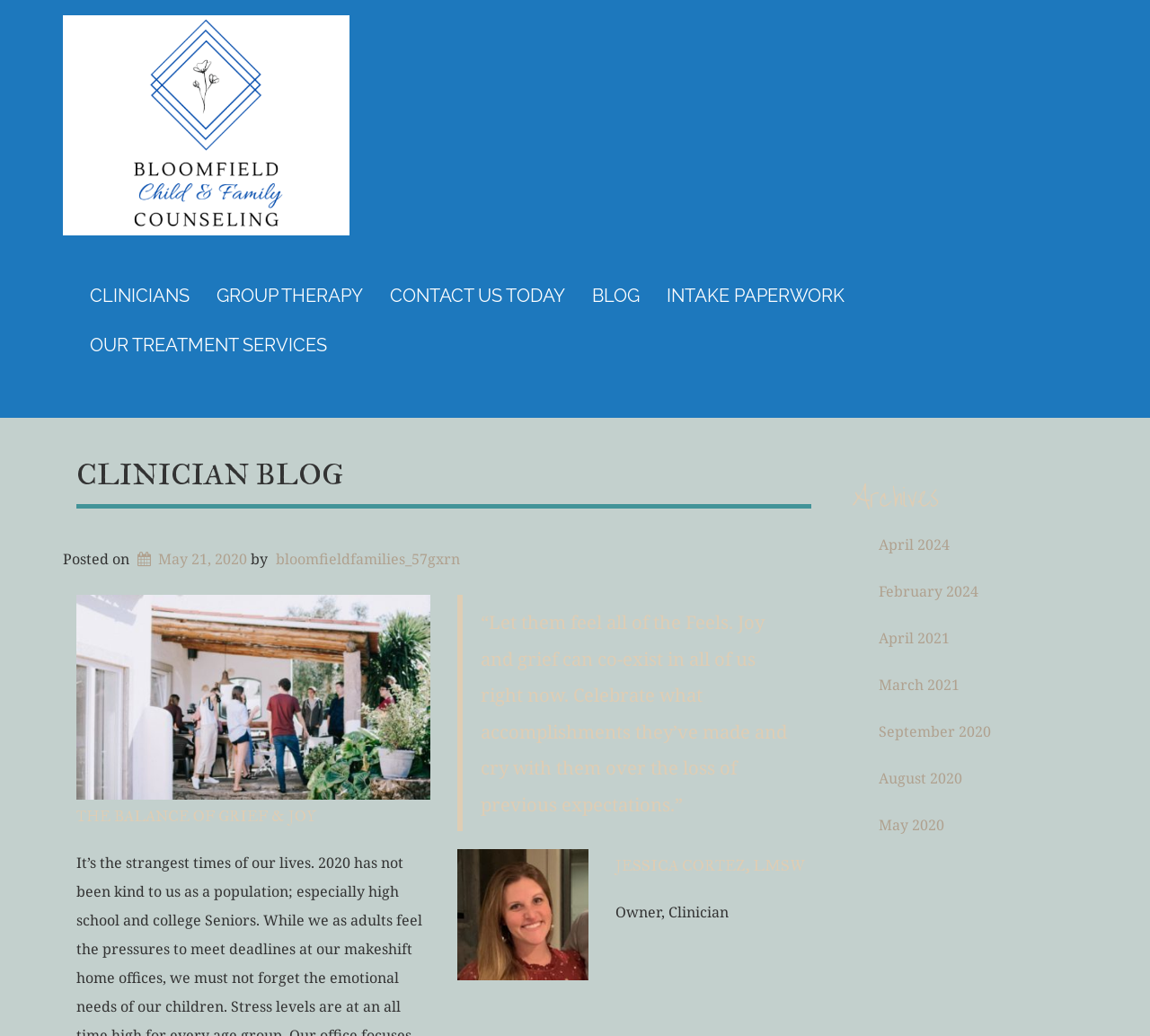Find the bounding box coordinates of the element's region that should be clicked in order to follow the given instruction: "Contact the therapist through the CONTACT US TODAY link". The coordinates should consist of four float numbers between 0 and 1, i.e., [left, top, right, bottom].

[0.327, 0.264, 0.503, 0.307]